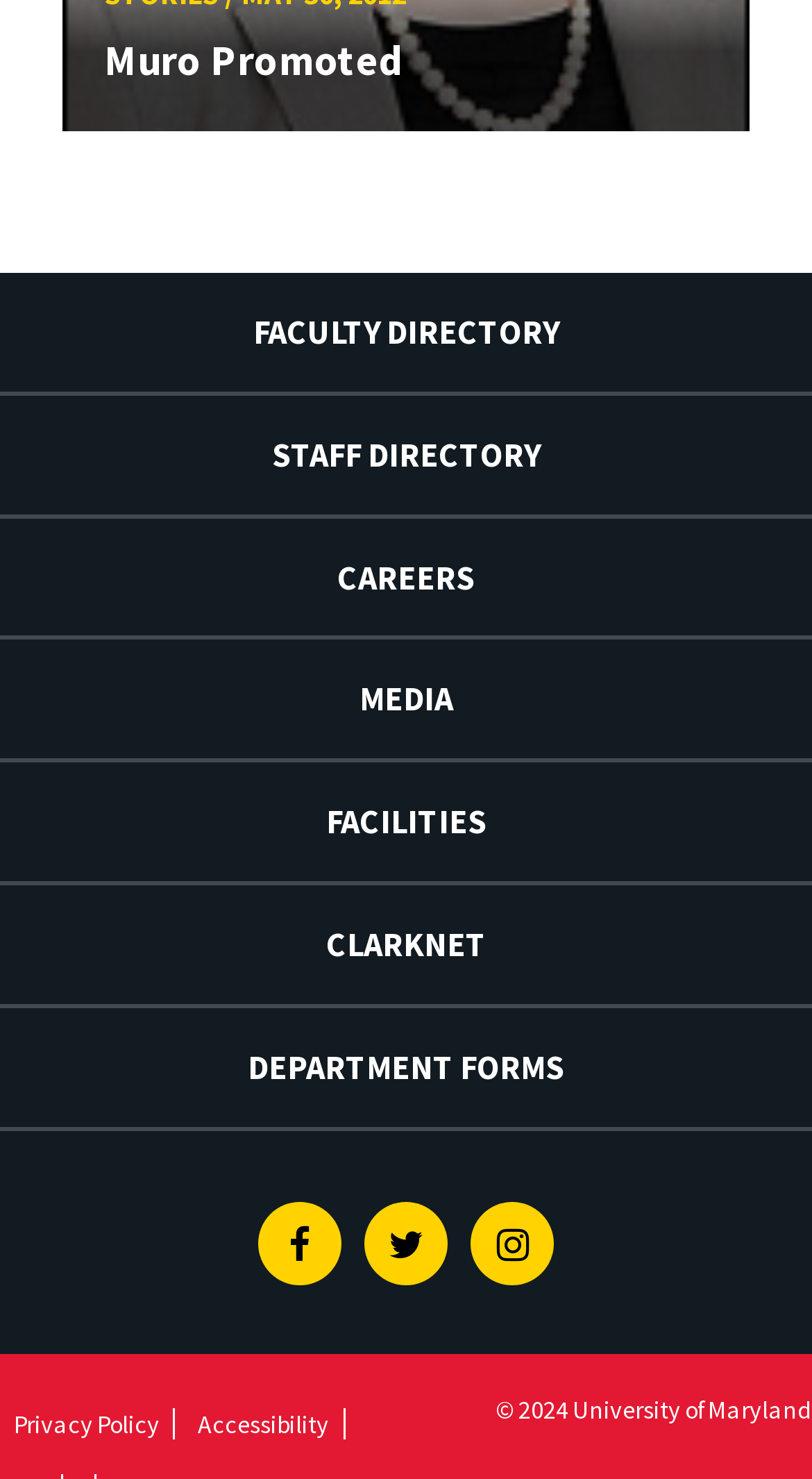Locate the bounding box coordinates of the element you need to click to accomplish the task described by this instruction: "Open Facebook page".

[0.317, 0.812, 0.42, 0.868]